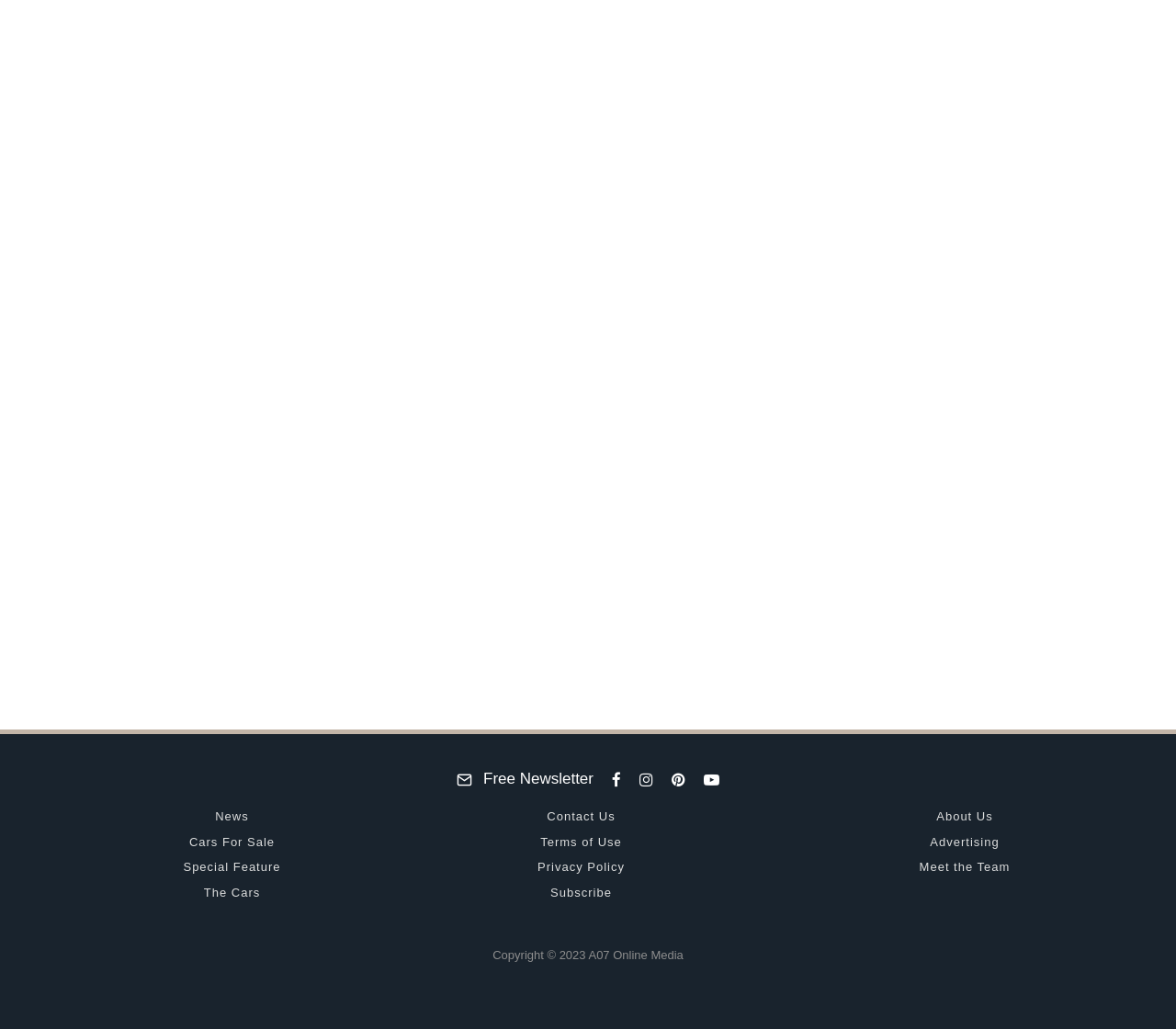Please find the bounding box coordinates in the format (top-left x, top-left y, bottom-right x, bottom-right y) for the given element description. Ensure the coordinates are floating point numbers between 0 and 1. Description: Orange cheese slices

None